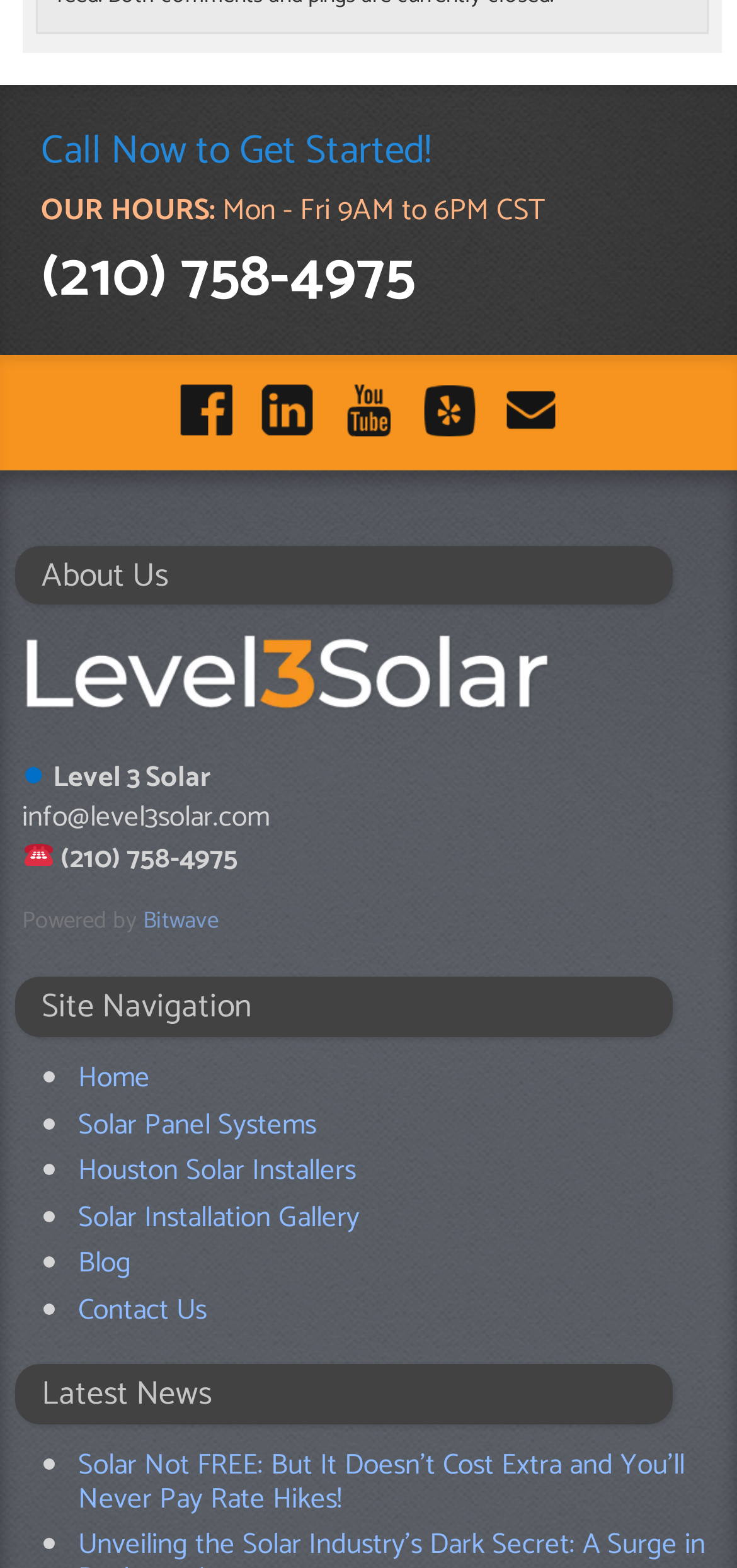Identify the bounding box coordinates of the part that should be clicked to carry out this instruction: "Call the phone number".

[0.056, 0.157, 0.97, 0.196]